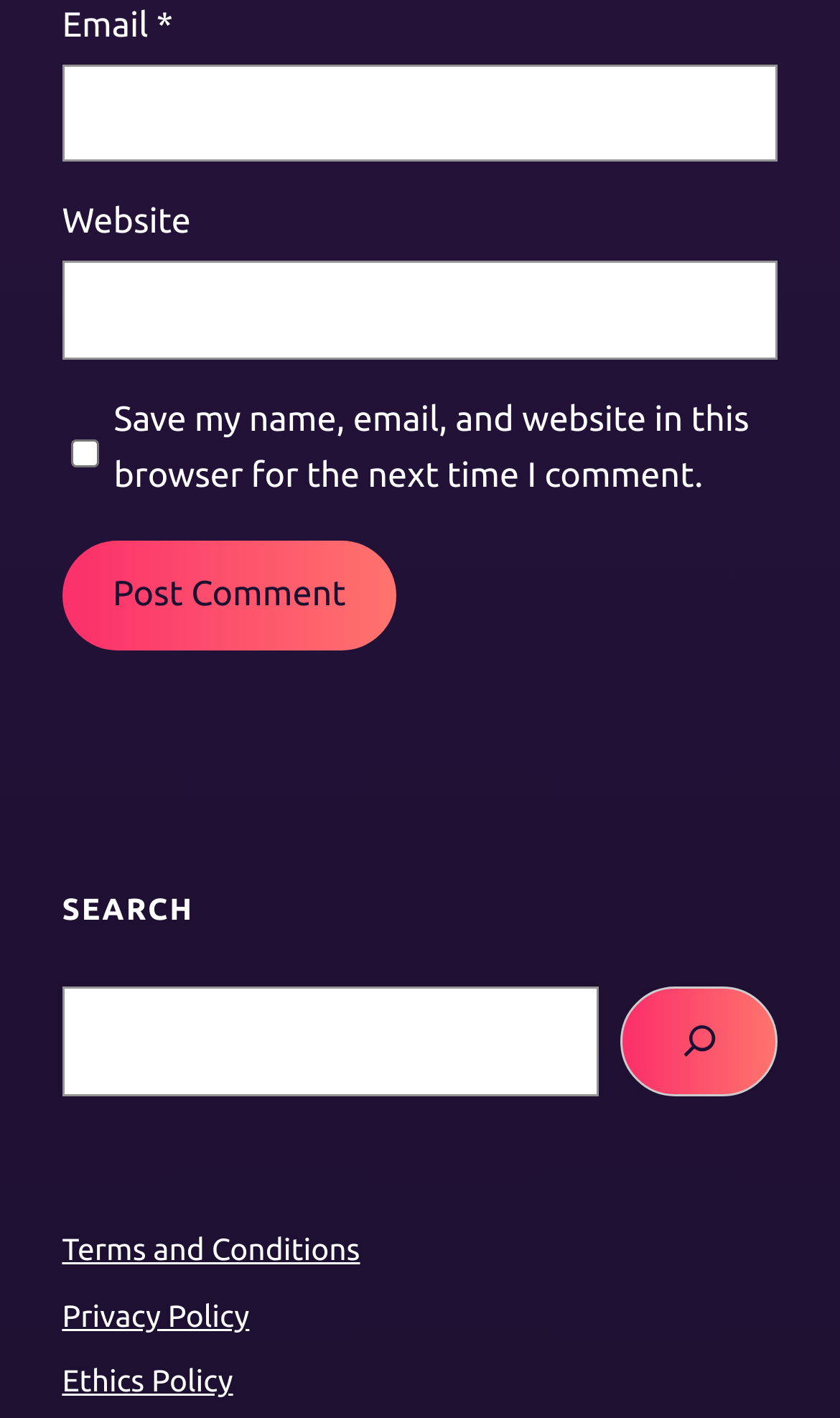Provide the bounding box coordinates for the area that should be clicked to complete the instruction: "Post a comment".

[0.074, 0.381, 0.472, 0.459]